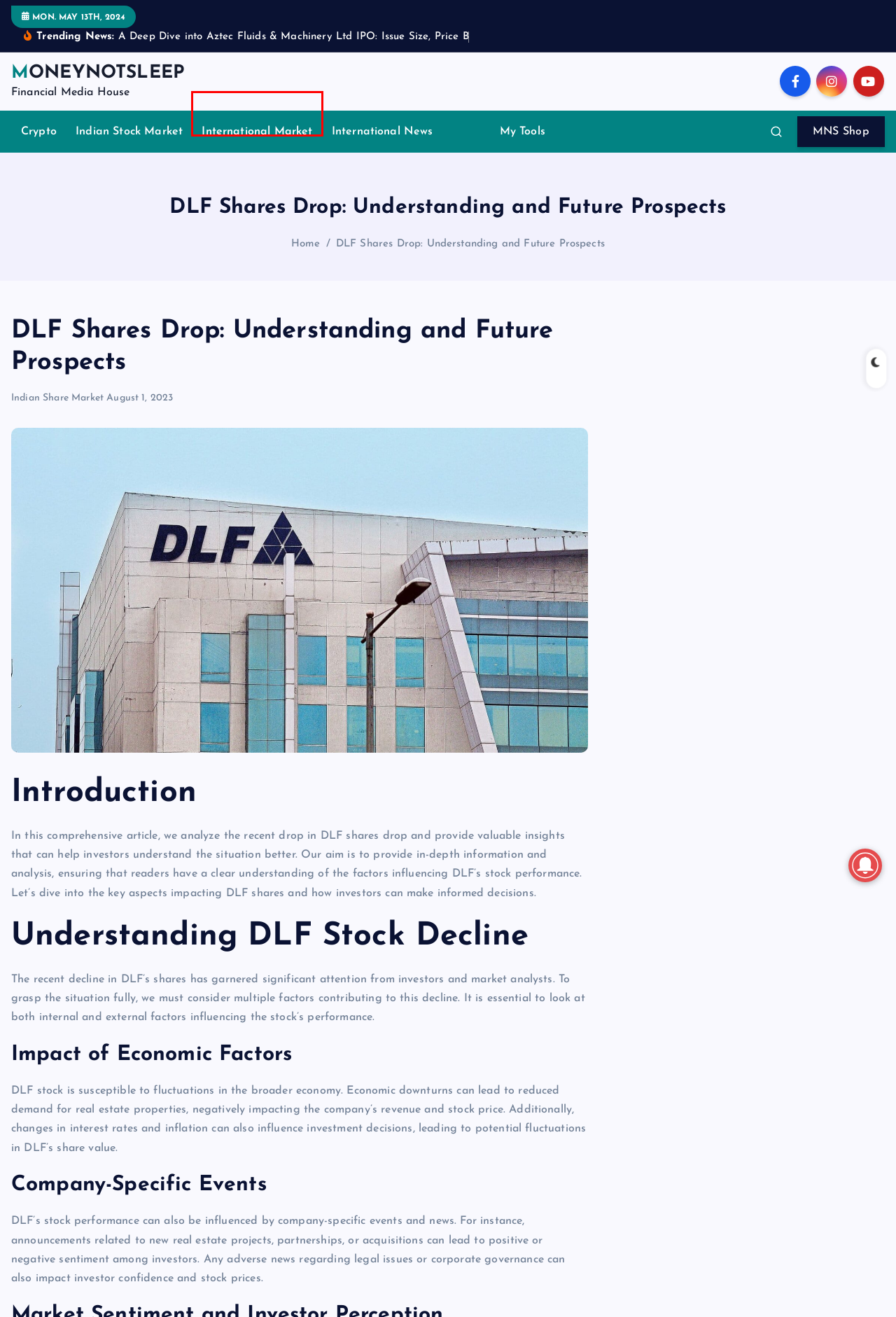You are given a screenshot of a webpage within which there is a red rectangle bounding box. Please choose the best webpage description that matches the new webpage after clicking the selected element in the bounding box. Here are the options:
A. International Market Archives - MONEYNOTSLEEP
B. Home - MoneyNotSleep Shop
C. Indian Stock Market - Latest Market News - MONEYNOTSLEEP
D. International News Archives - MONEYNOTSLEEP
E. Our Product - MONEYNOTSLEEP
F. Indian Share Market Archives - MONEYNOTSLEEP
G. MONEYNOTSLEEP - Financial Media House
H. Crypto Archives - MONEYNOTSLEEP

A